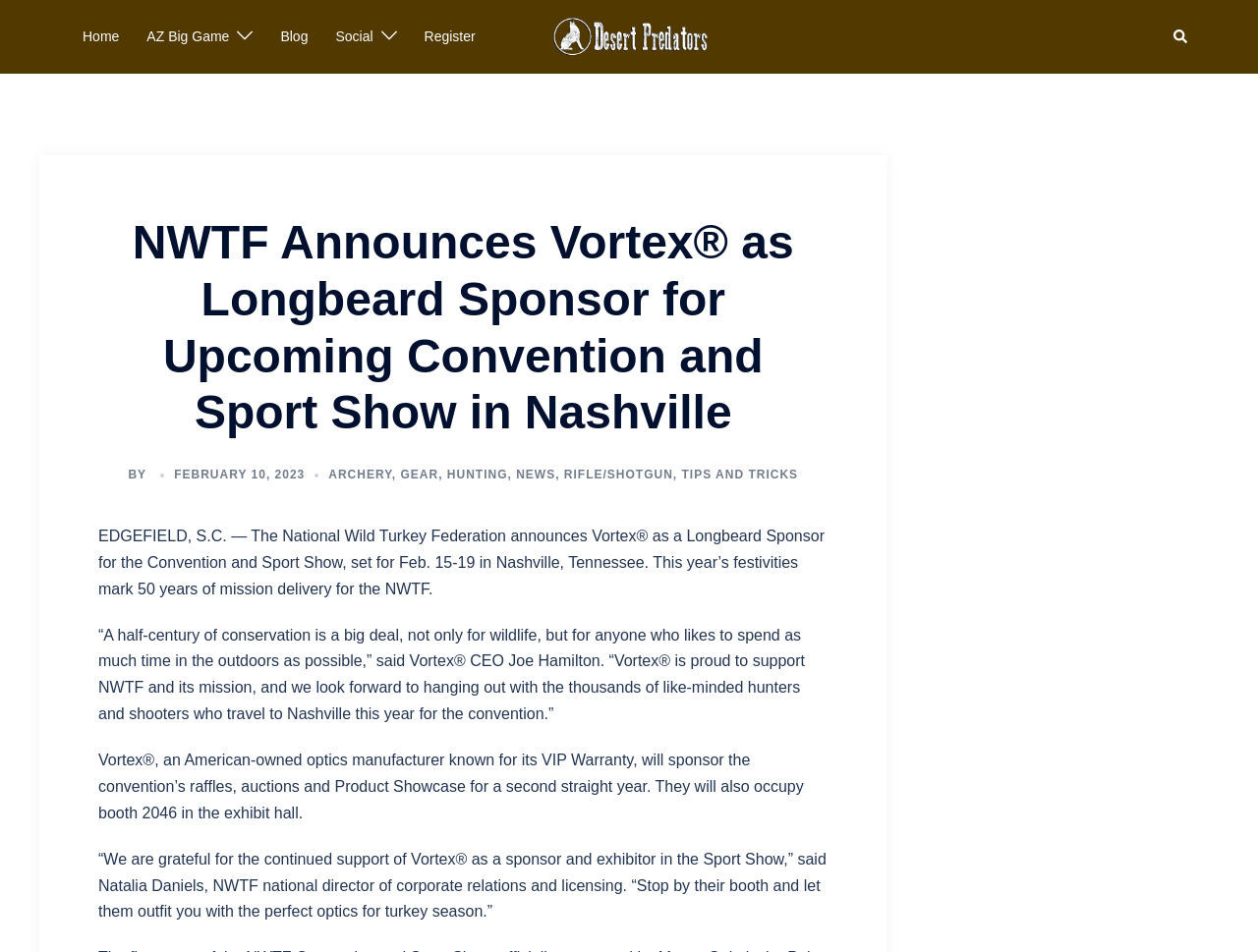Please identify the coordinates of the bounding box that should be clicked to fulfill this instruction: "Search for something".

None